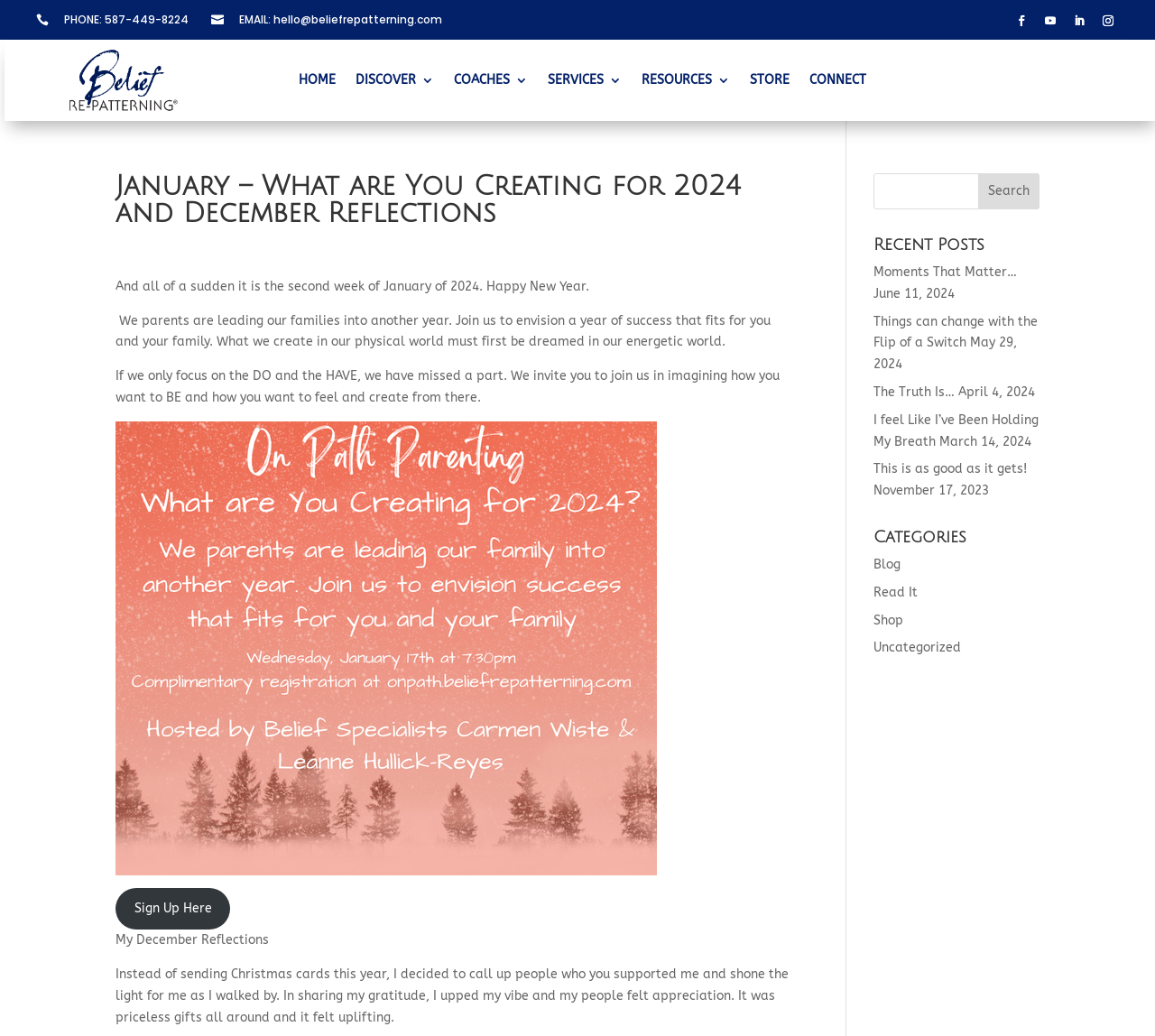Bounding box coordinates should be in the format (top-left x, top-left y, bottom-right x, bottom-right y) and all values should be floating point numbers between 0 and 1. Determine the bounding box coordinate for the UI element described as: Moments That Matter…

[0.756, 0.255, 0.881, 0.27]